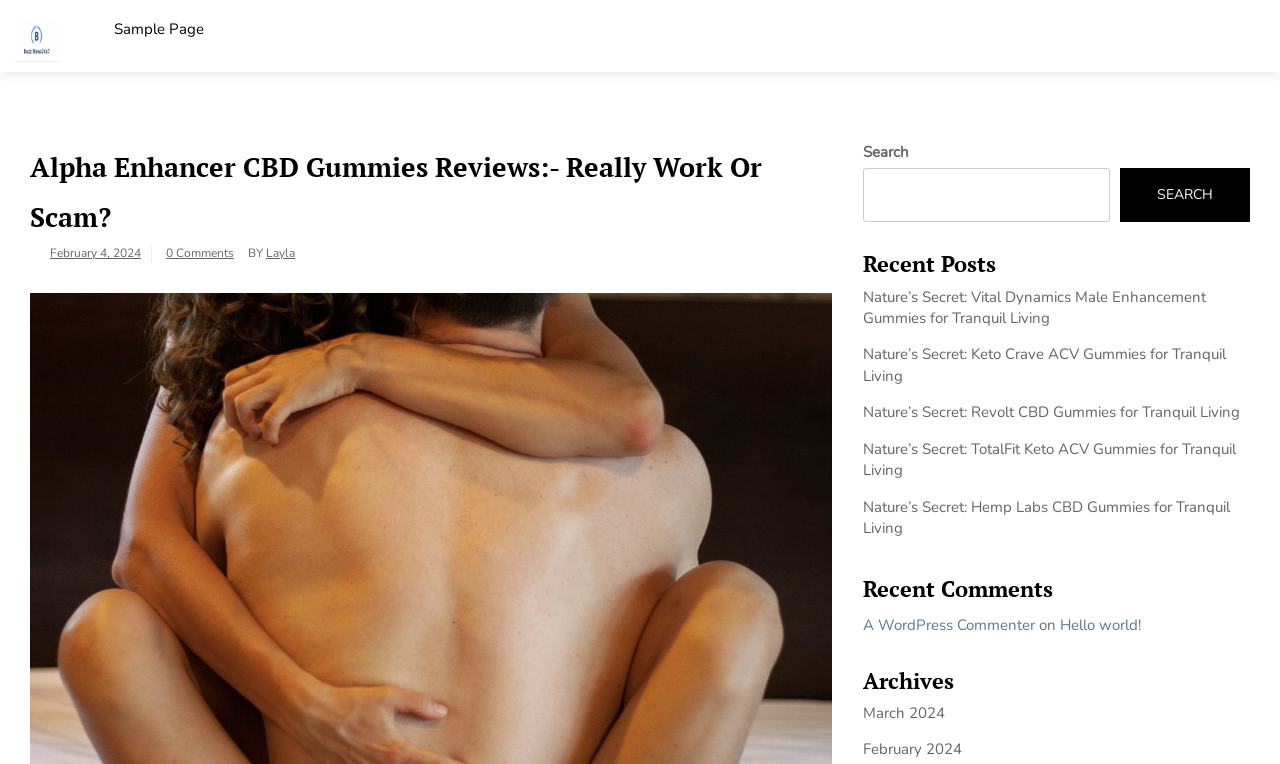Please determine the headline of the webpage and provide its content.

Alpha Enhancer CBD Gummies Reviews:- Really Work Or Scam?